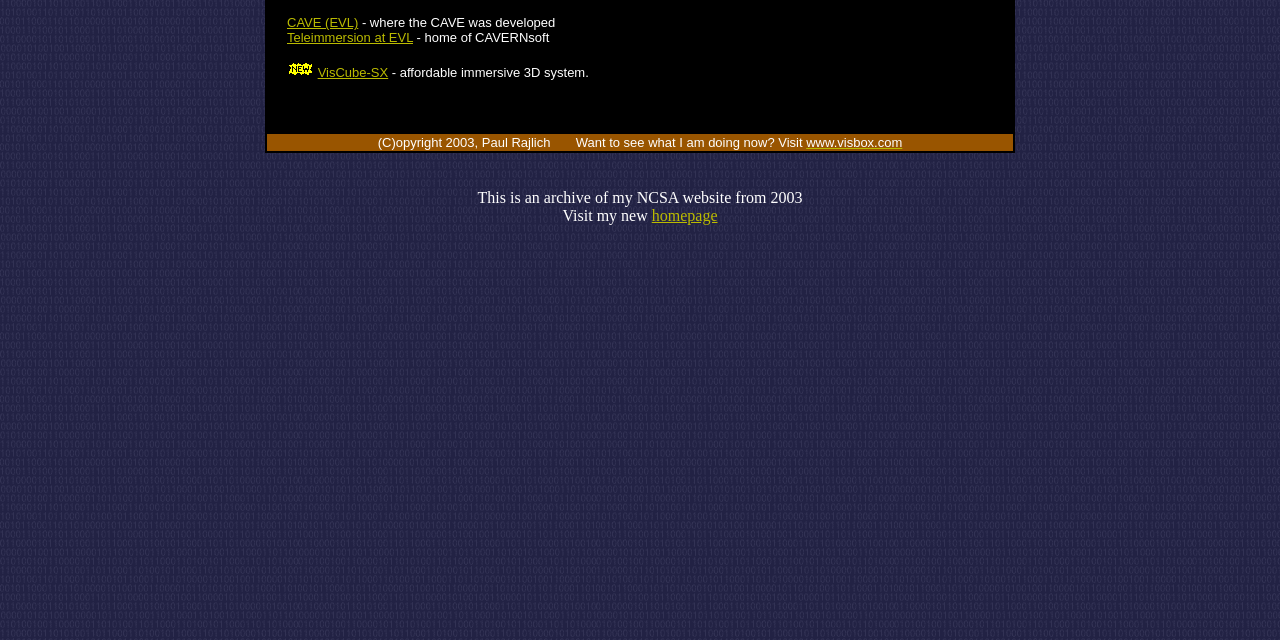Using the description "CAVE (EVL)", predict the bounding box of the relevant HTML element.

[0.224, 0.023, 0.28, 0.047]